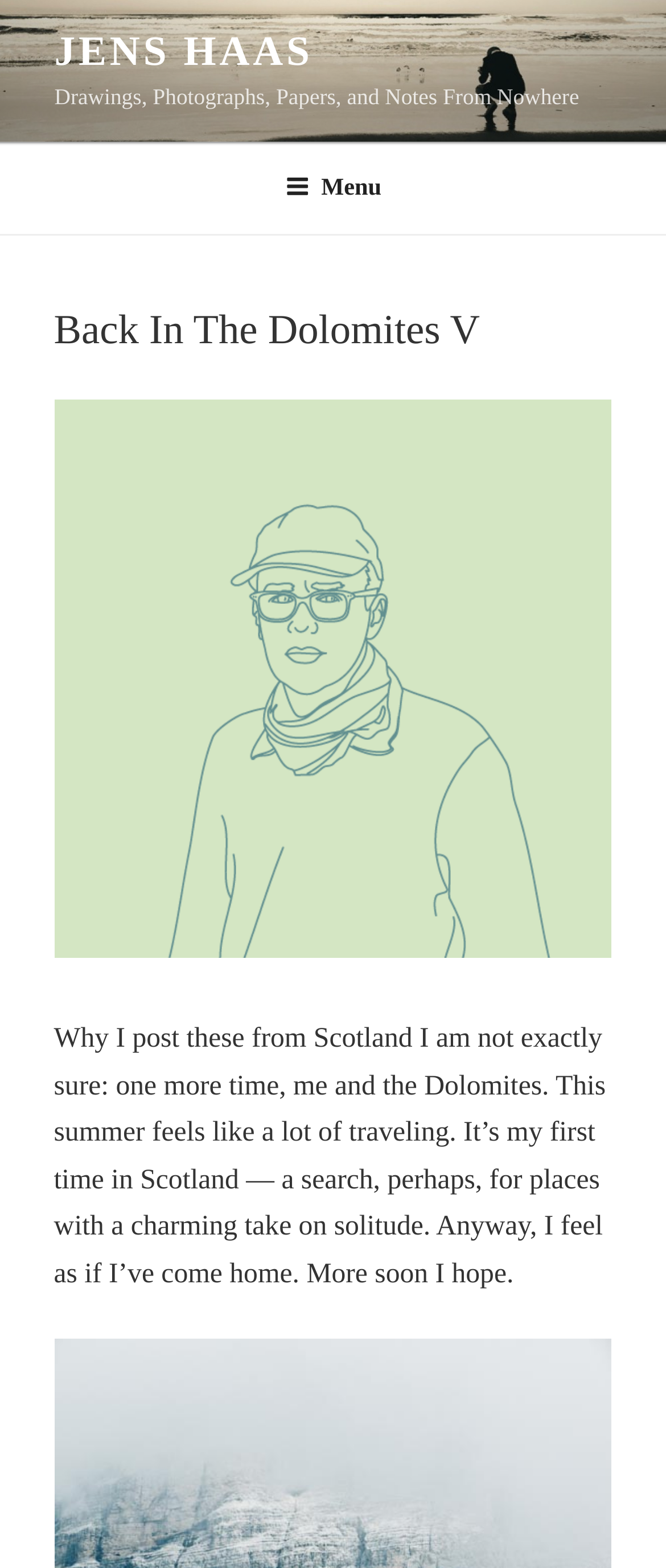Create a detailed summary of all the visual and textual information on the webpage.

The webpage is about Jens Haas' project "Back In The Dolomites V". At the top left, there is a link to Jens Haas' profile. Below it, there is a static text describing the content of the project, which includes drawings, photographs, papers, and notes from nowhere. 

On the top of the page, there is a navigation menu labeled "Top Menu" that spans the entire width of the page. Within this menu, there is a button labeled "Menu" that can be expanded to reveal more options. 

Below the navigation menu, there is a header section that contains a heading titled "Back In The Dolomites V". Below the heading, there is an image that takes up most of the width of the page. Above the image, there is a link, but its text is not specified. 

Underneath the image, there is a block of text that describes Jens Haas' experience in Scotland, where he is searching for places with a charming take on solitude and feels at home. The text also mentions that he will post more content soon.